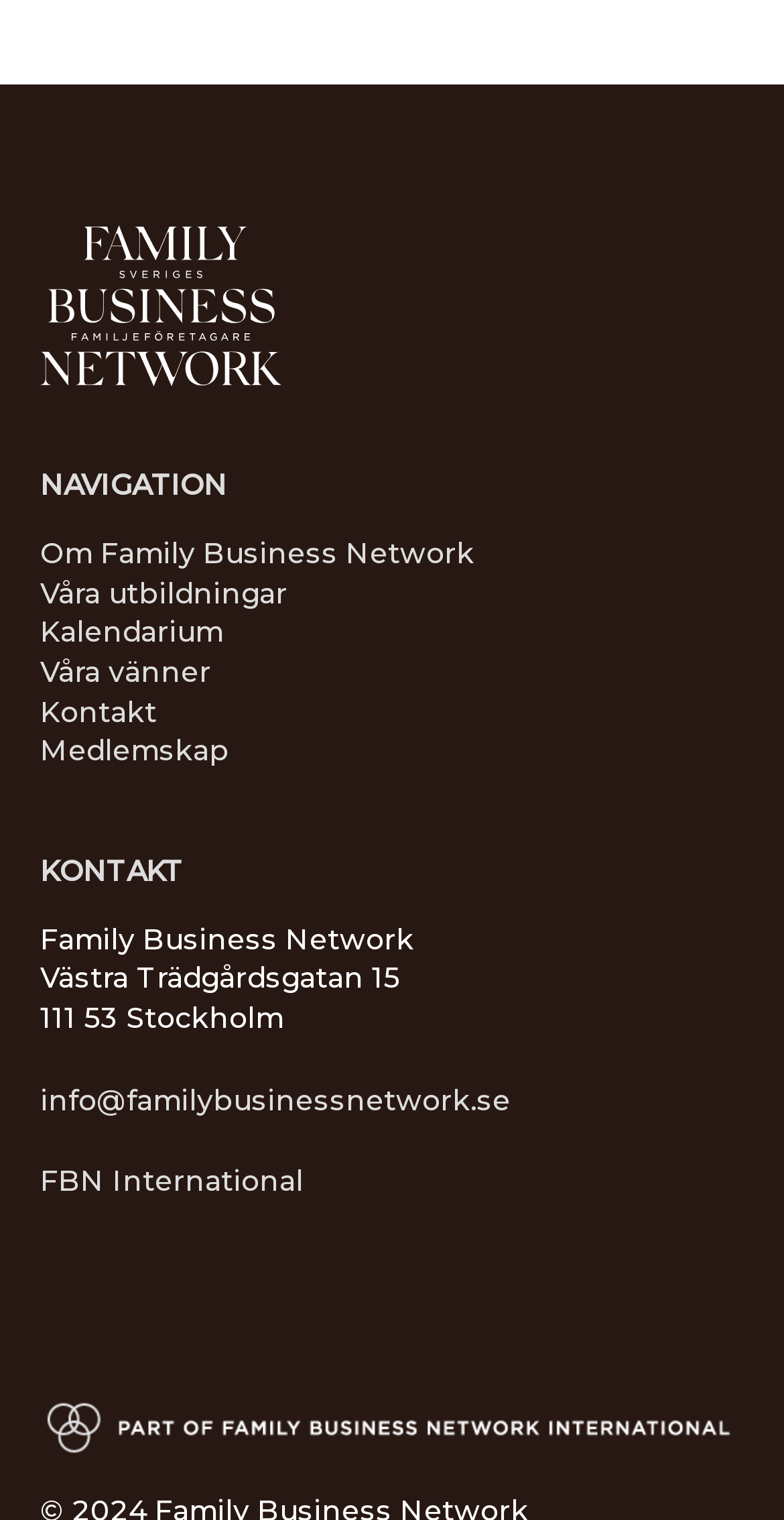Please examine the image and answer the question with a detailed explanation:
How many navigation links are available?

The number of navigation links can be found by counting the link elements within the navigation element, which are 'Om Family Business Network', 'Våra utbildningar', 'Kalendarium', 'Våra vänner', 'Kontakt', and 'Medlemskap'.